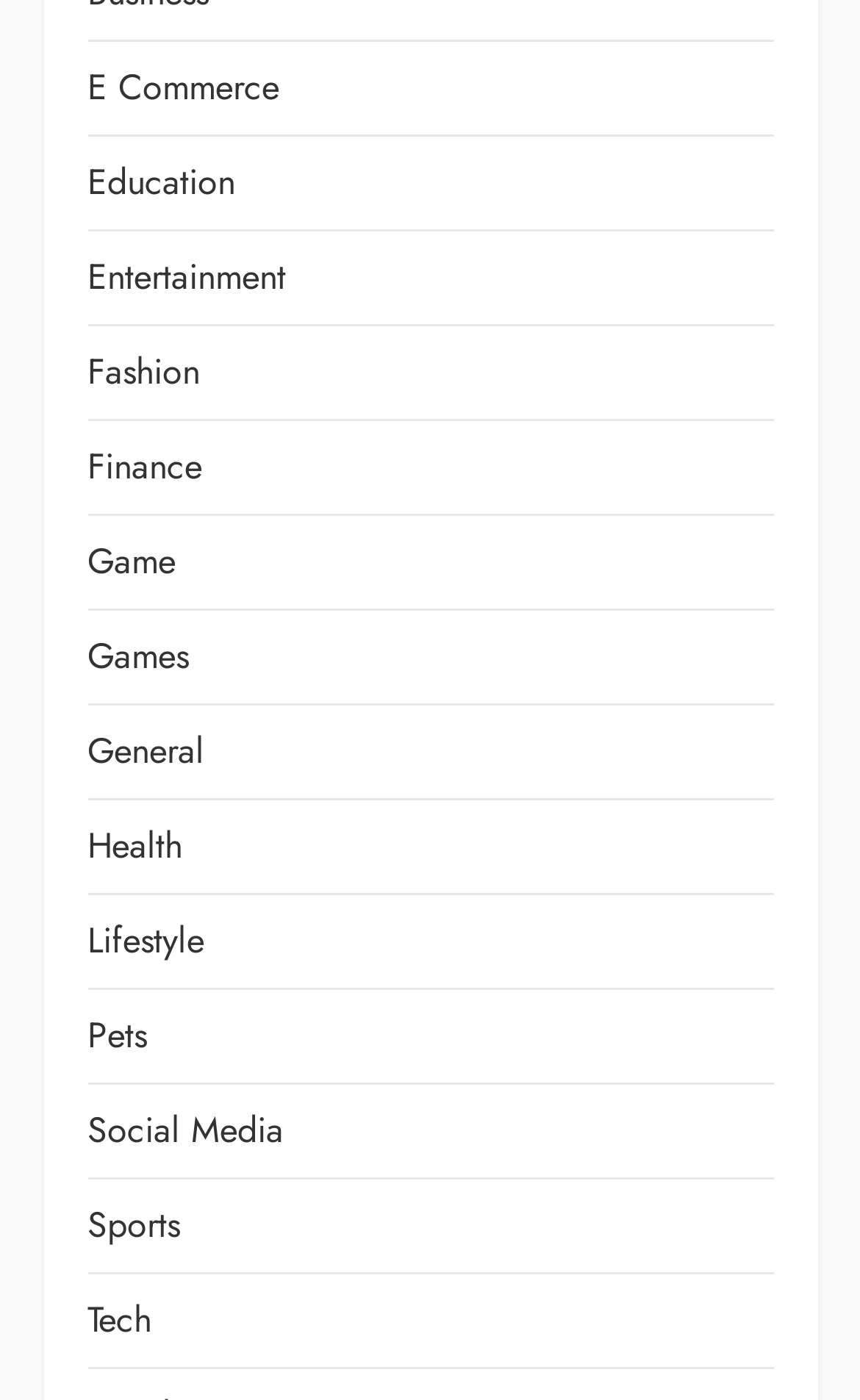Consider the image and give a detailed and elaborate answer to the question: 
How many links are present on this webpage?

After carefully examining the webpage, I counted a total of 14 links, each representing a different category. These links are arranged vertically, with their bounding box coordinates indicating their position on the webpage.